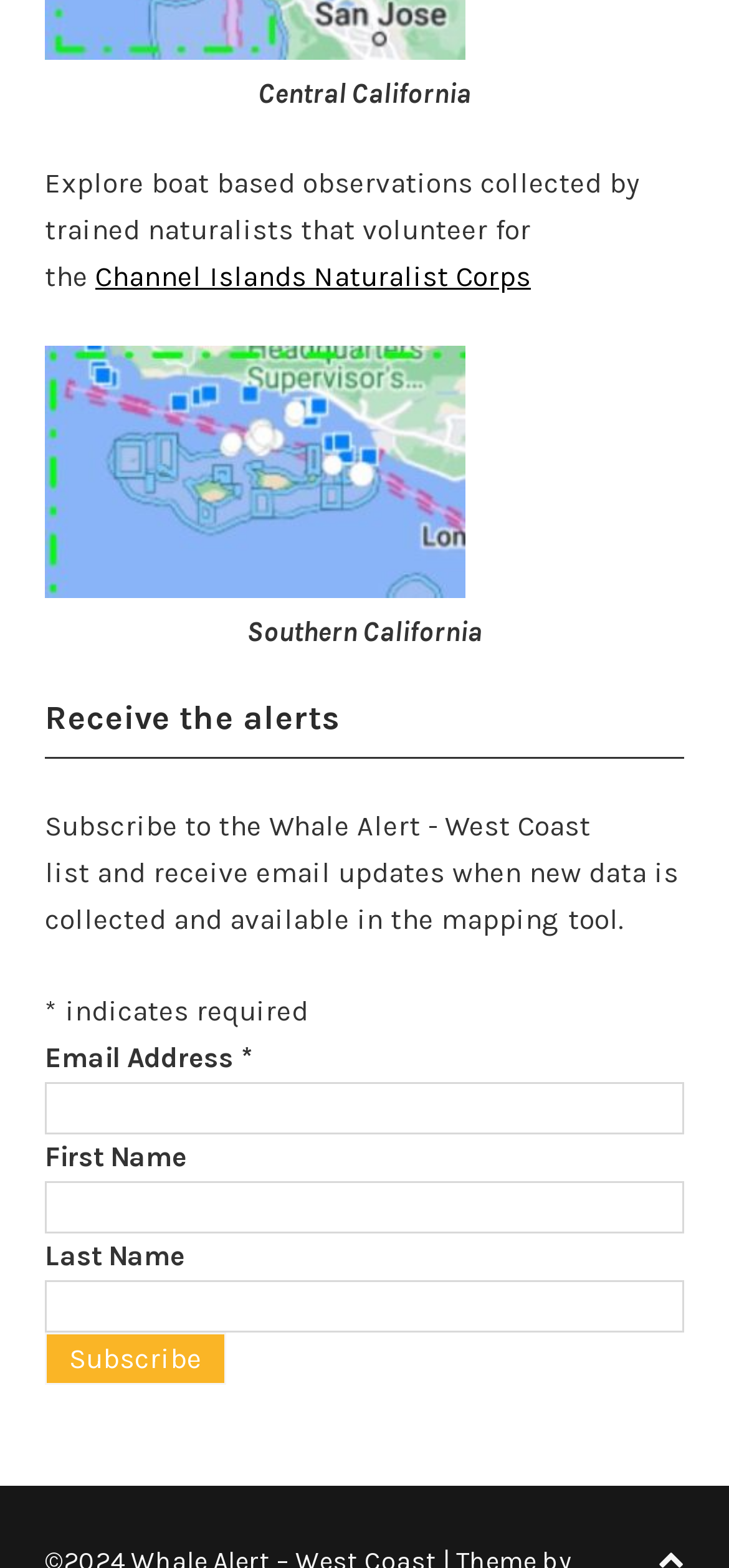Please identify the coordinates of the bounding box that should be clicked to fulfill this instruction: "Click the link to learn about Southern California".

[0.338, 0.392, 0.662, 0.413]